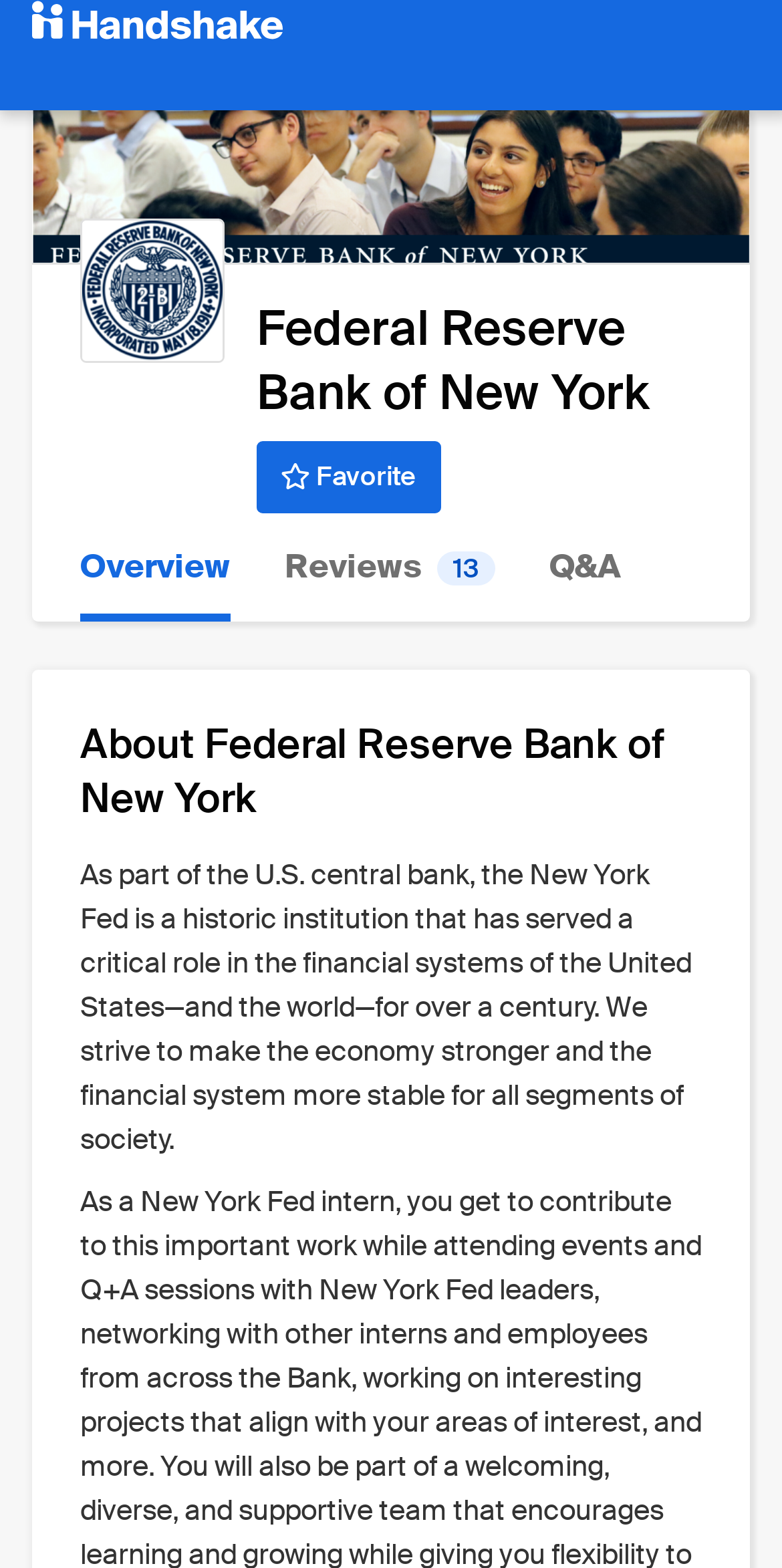What is the purpose of the institution?
Can you provide an in-depth and detailed response to the question?

I found the answer by reading the static text element that describes the purpose of the New York Fed as 'We strive to make the economy stronger and the financial system more stable for all segments of society'.